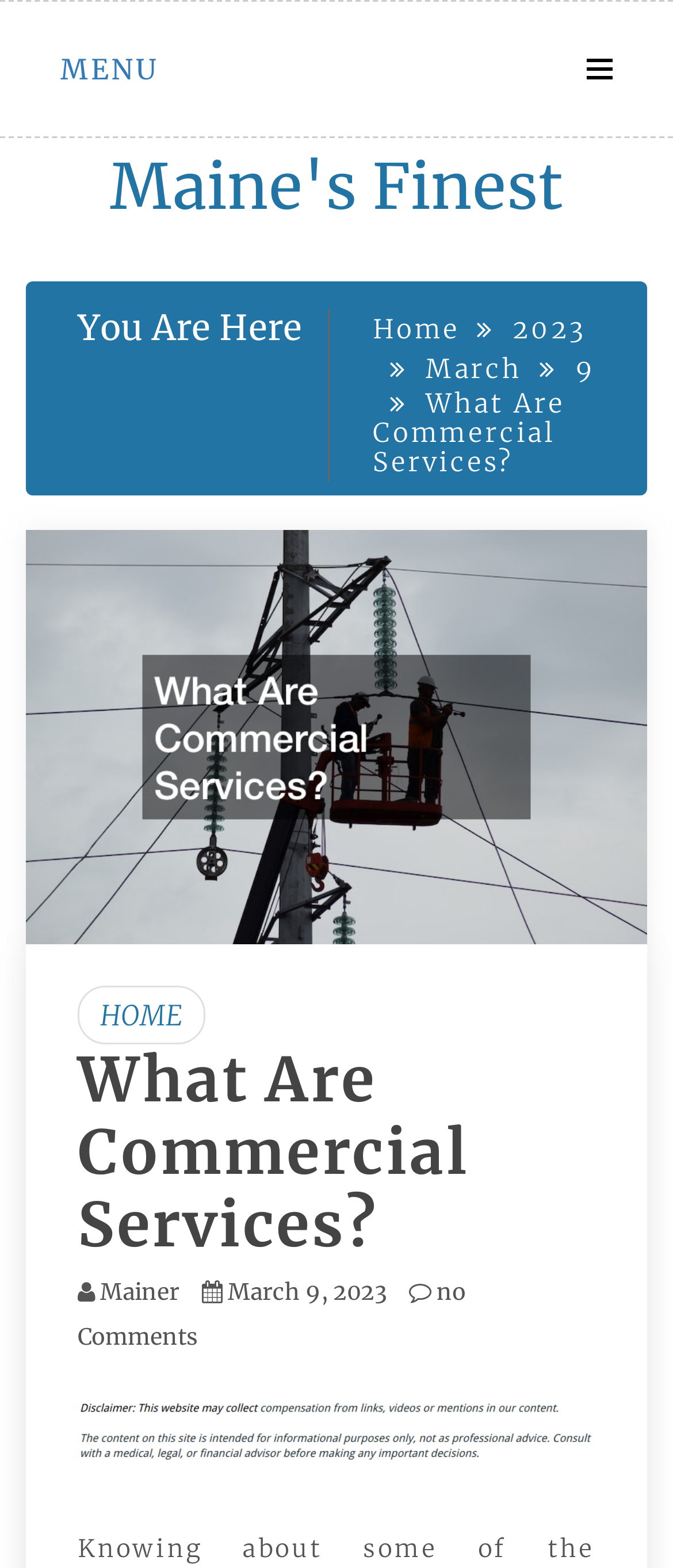Determine the bounding box coordinates of the area to click in order to meet this instruction: "Read about What Are Commercial Services?".

[0.115, 0.665, 0.697, 0.806]